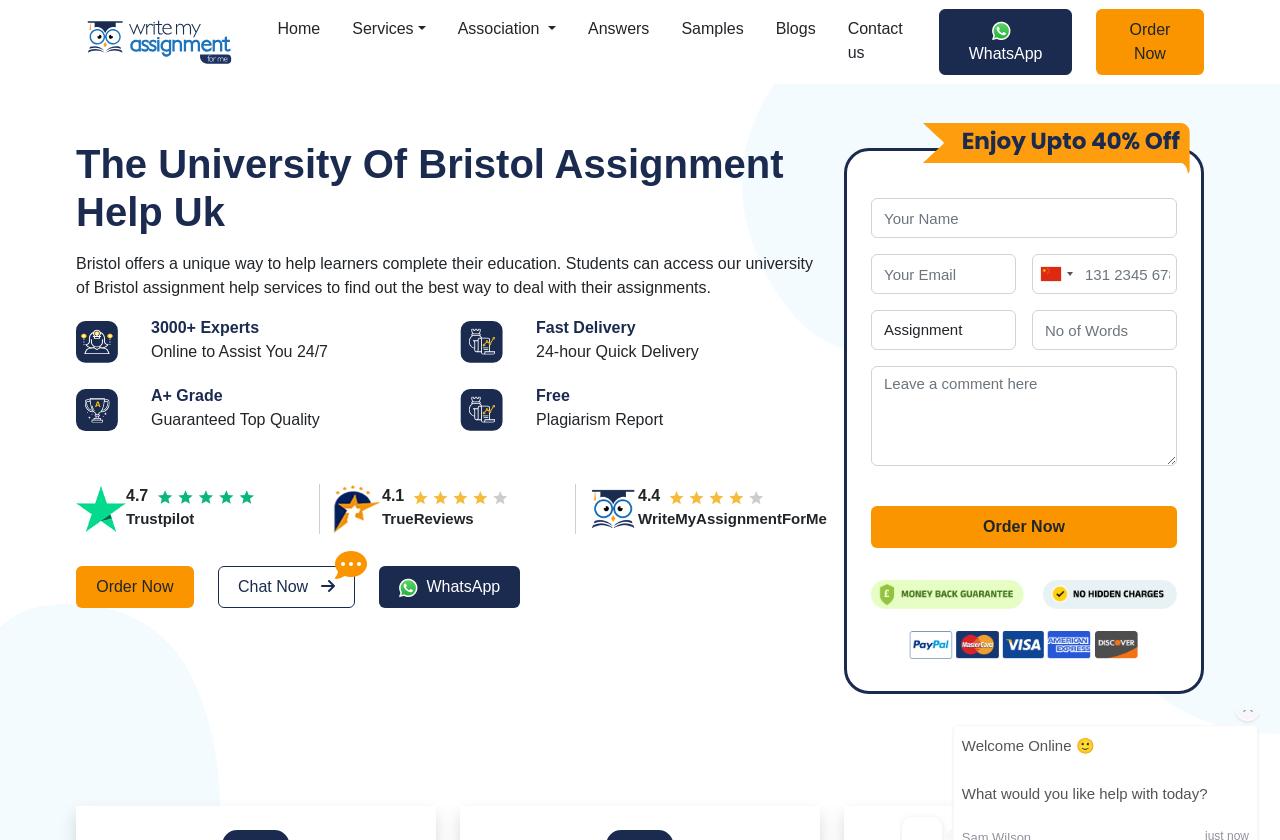Determine the bounding box coordinates of the clickable region to execute the instruction: "Chat Now". The coordinates should be four float numbers between 0 and 1, denoted as [left, top, right, bottom].

[0.17, 0.674, 0.277, 0.724]